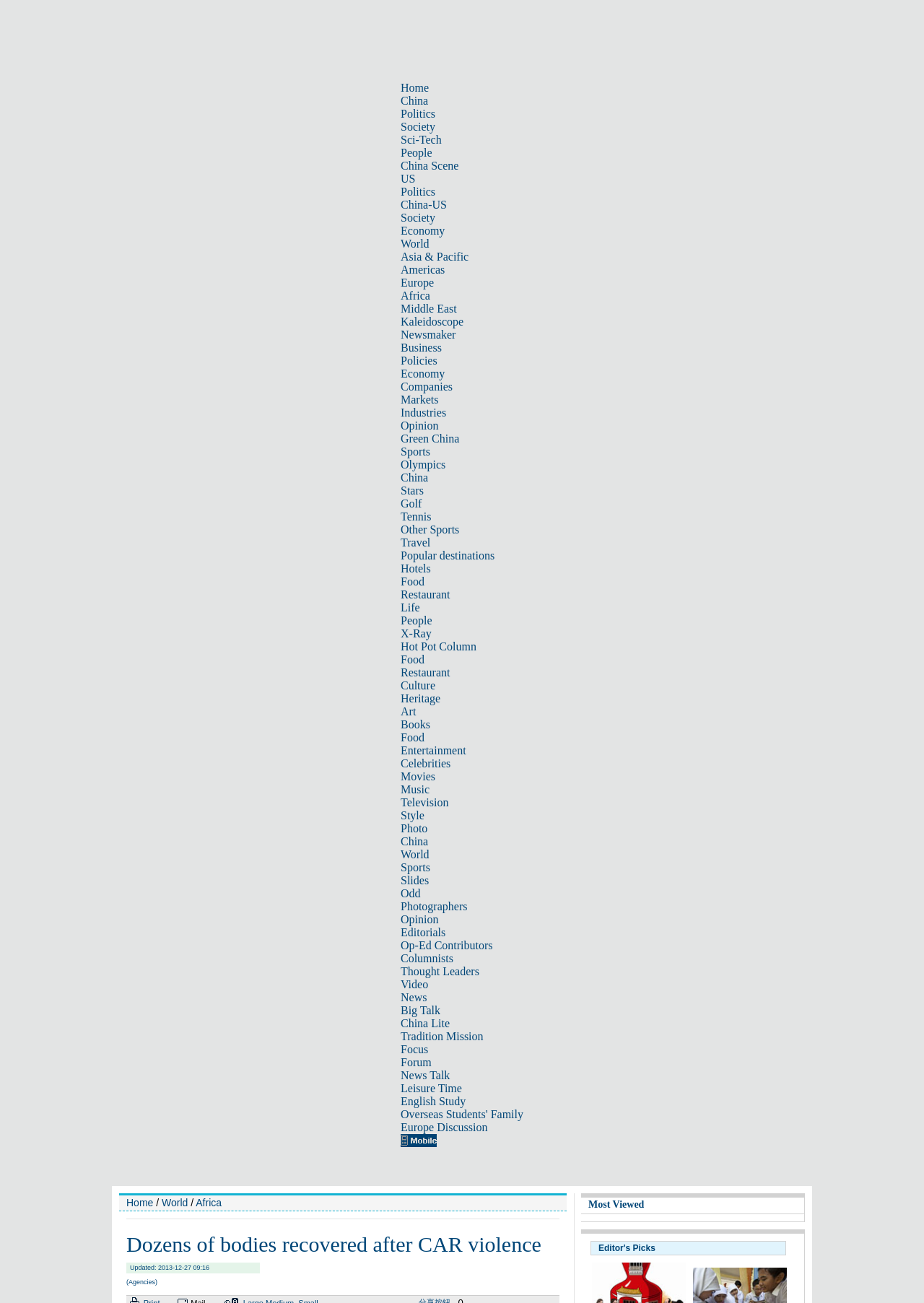Please pinpoint the bounding box coordinates for the region I should click to adhere to this instruction: "Click on the 'Home' link".

[0.434, 0.063, 0.464, 0.072]